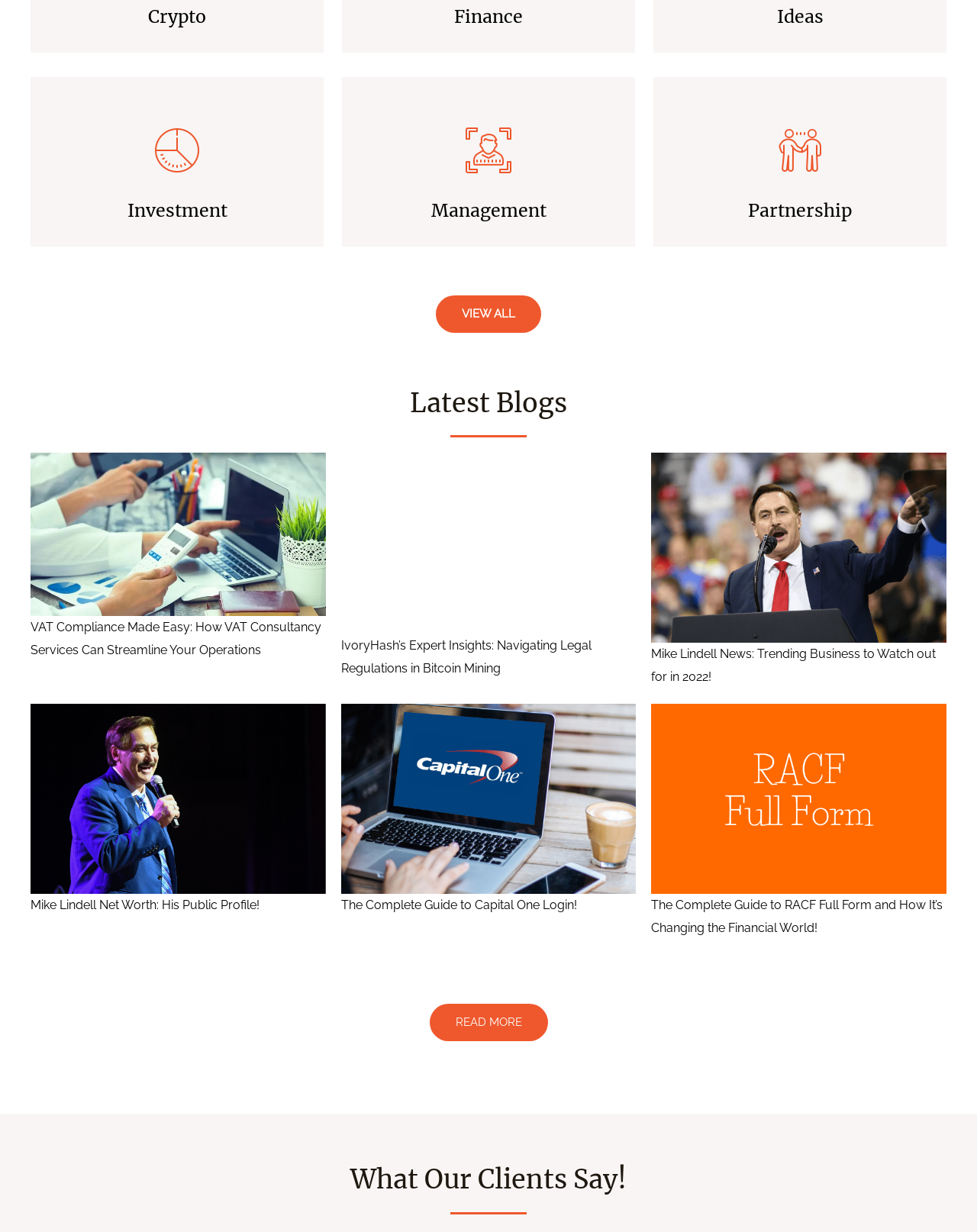How many blog posts are displayed on this webpage?
Answer the question based on the image using a single word or a brief phrase.

5